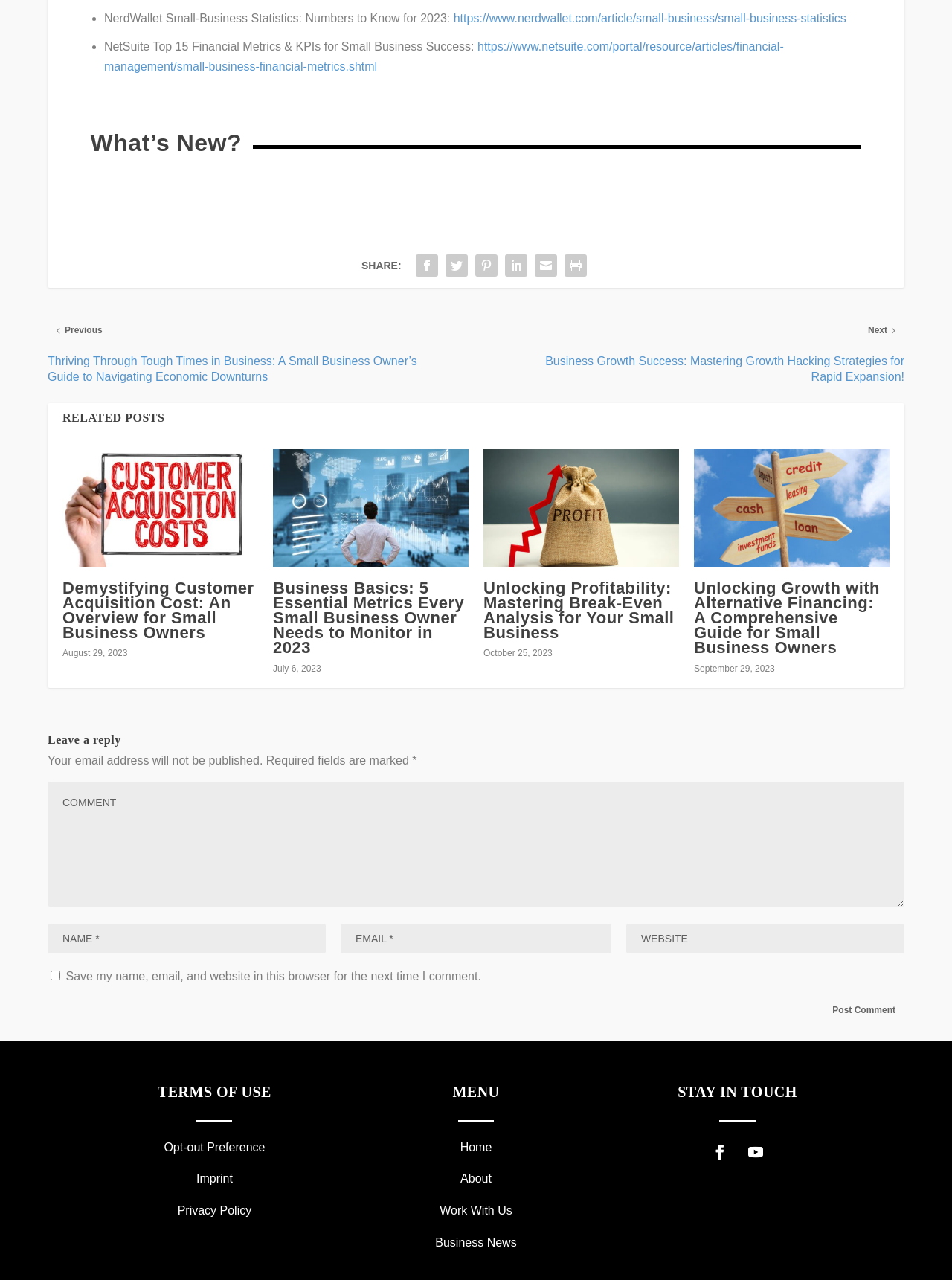Please provide a detailed answer to the question below based on the screenshot: 
What is the function of the 'COMMENT' section?

The 'COMMENT' section contains text boxes for users to input their name, email, and website, as well as a checkbox to save their information for future comments. There is also a 'Post Comment' button, which suggests that the purpose of this section is to allow users to leave comments on the webpage.